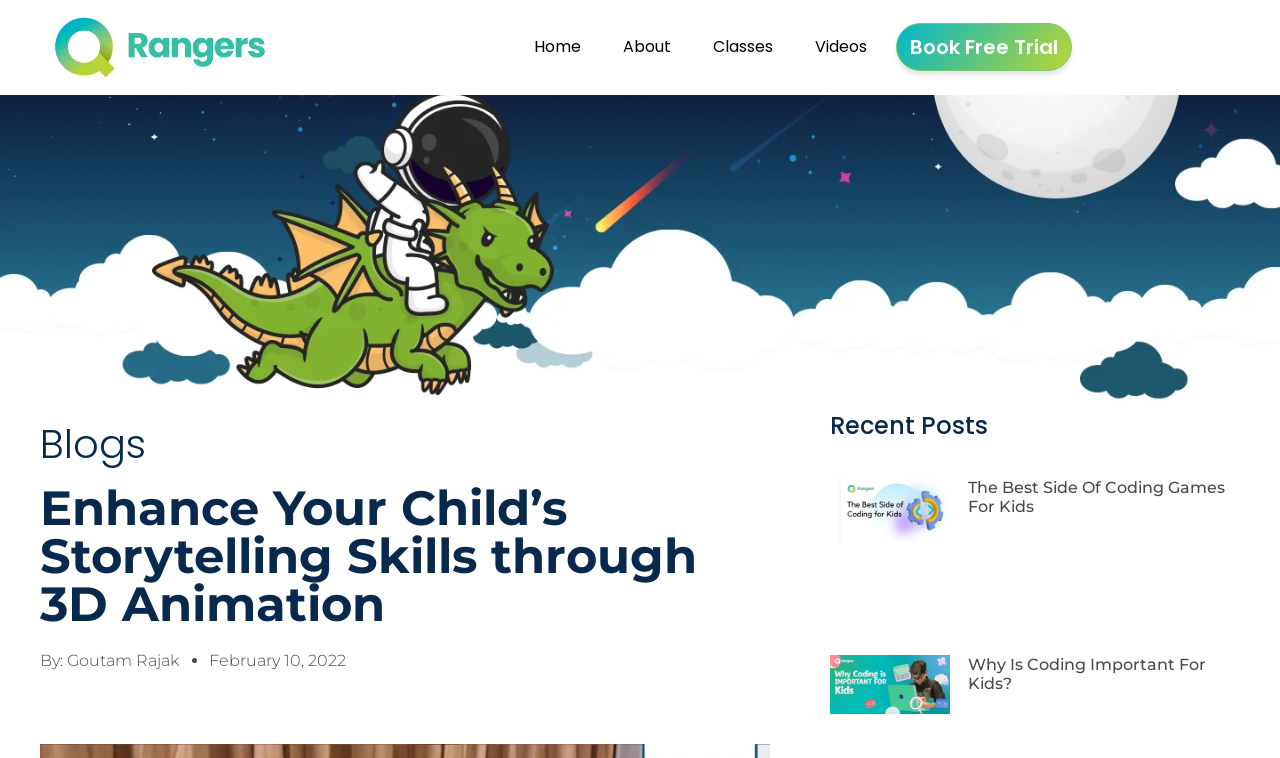How many recent posts are listed?
Use the information from the image to give a detailed answer to the question.

There are two recent posts listed under the 'Recent Posts' section, which are 'The Best Side Of Coding Games For Kids' and 'Why Is Coding Important For Kids?'.